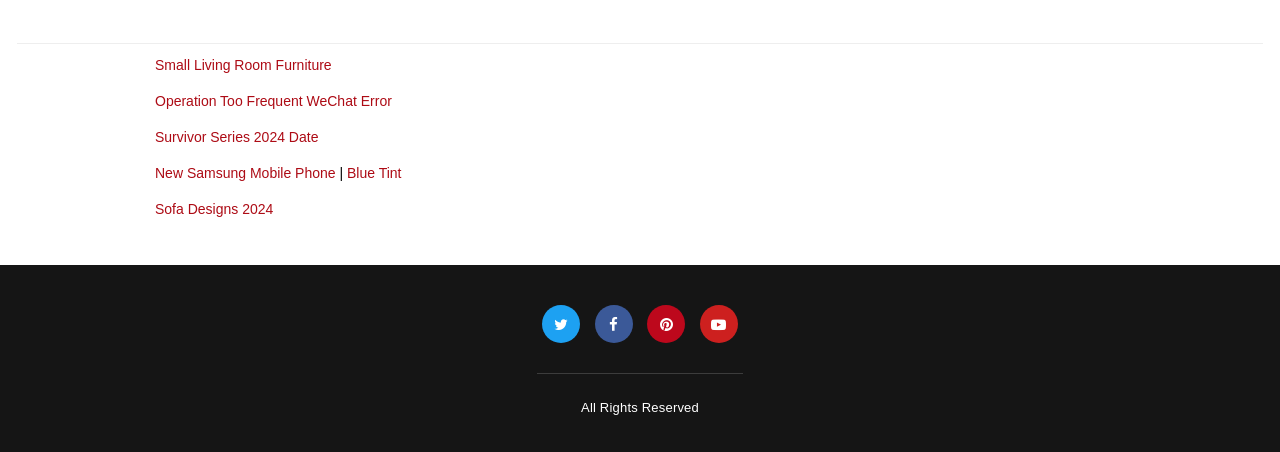Please locate the bounding box coordinates of the element's region that needs to be clicked to follow the instruction: "Go to the blog posts". The bounding box coordinates should be provided as four float numbers between 0 and 1, i.e., [left, top, right, bottom].

None